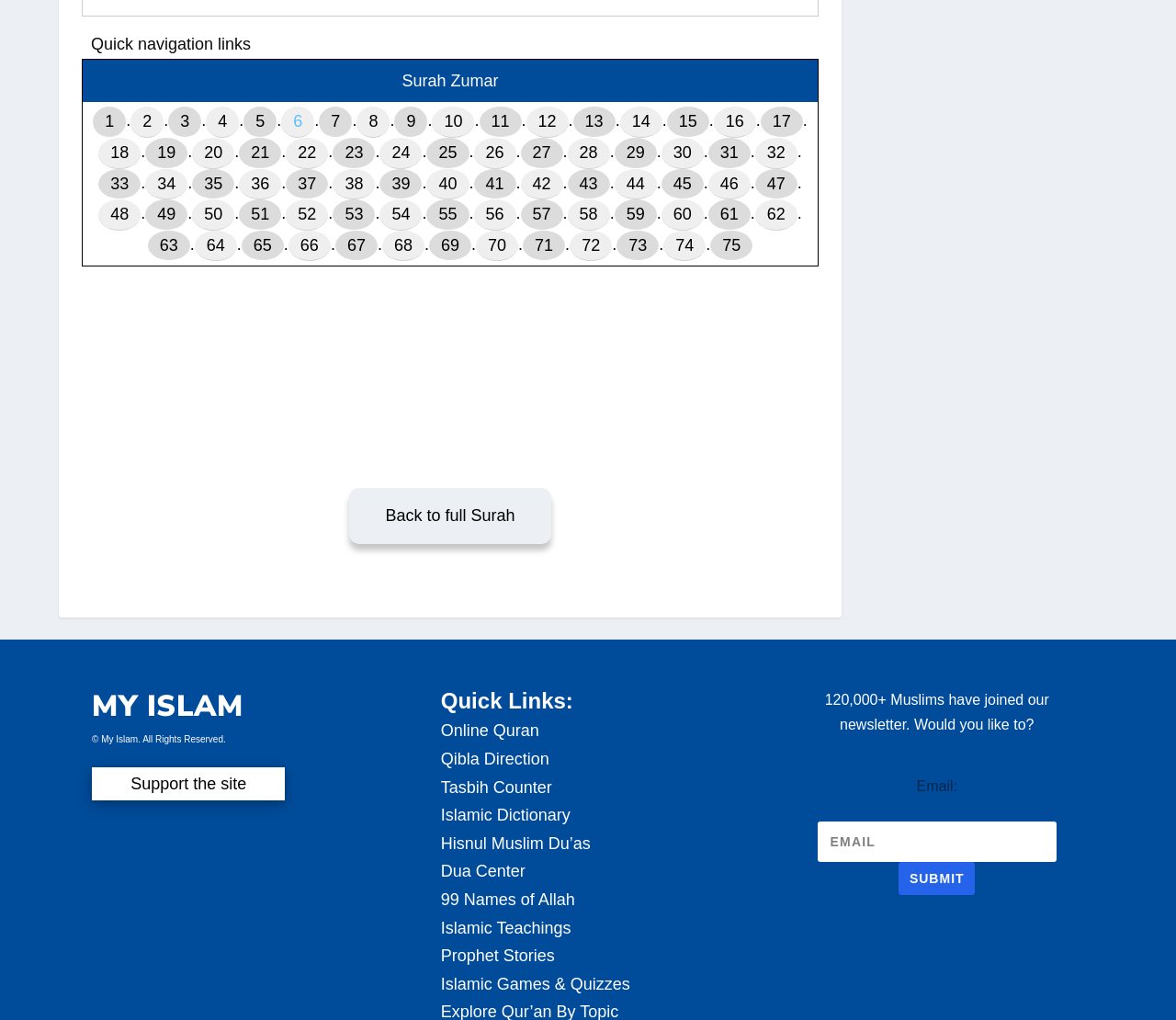Please locate the bounding box coordinates of the element that should be clicked to complete the given instruction: "Click on Surah Zumar".

[0.342, 0.07, 0.424, 0.088]